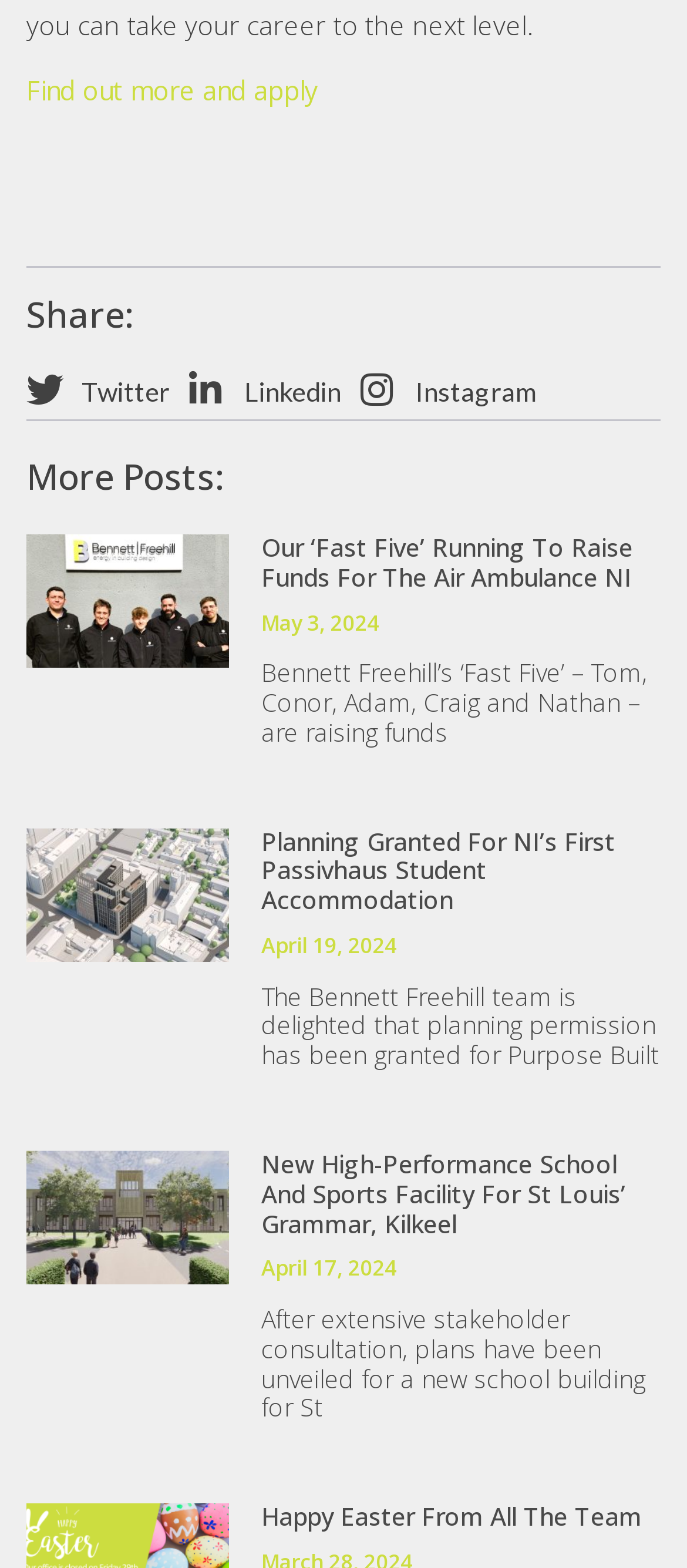Locate the bounding box coordinates of the area to click to fulfill this instruction: "Find out more and apply". The bounding box should be presented as four float numbers between 0 and 1, in the order [left, top, right, bottom].

[0.038, 0.046, 0.464, 0.068]